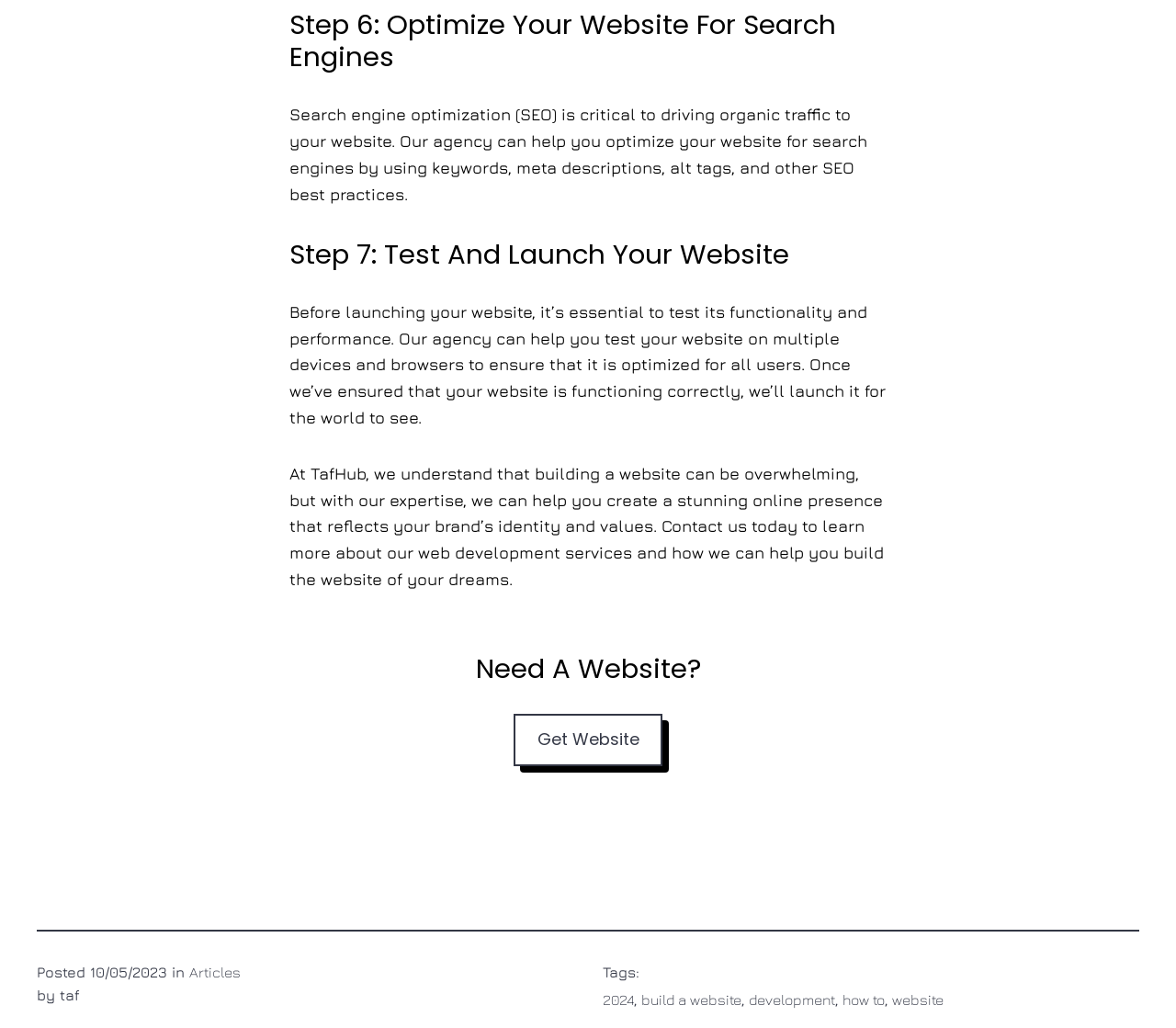Please answer the following question using a single word or phrase: 
When was the article posted?

10/05/2023